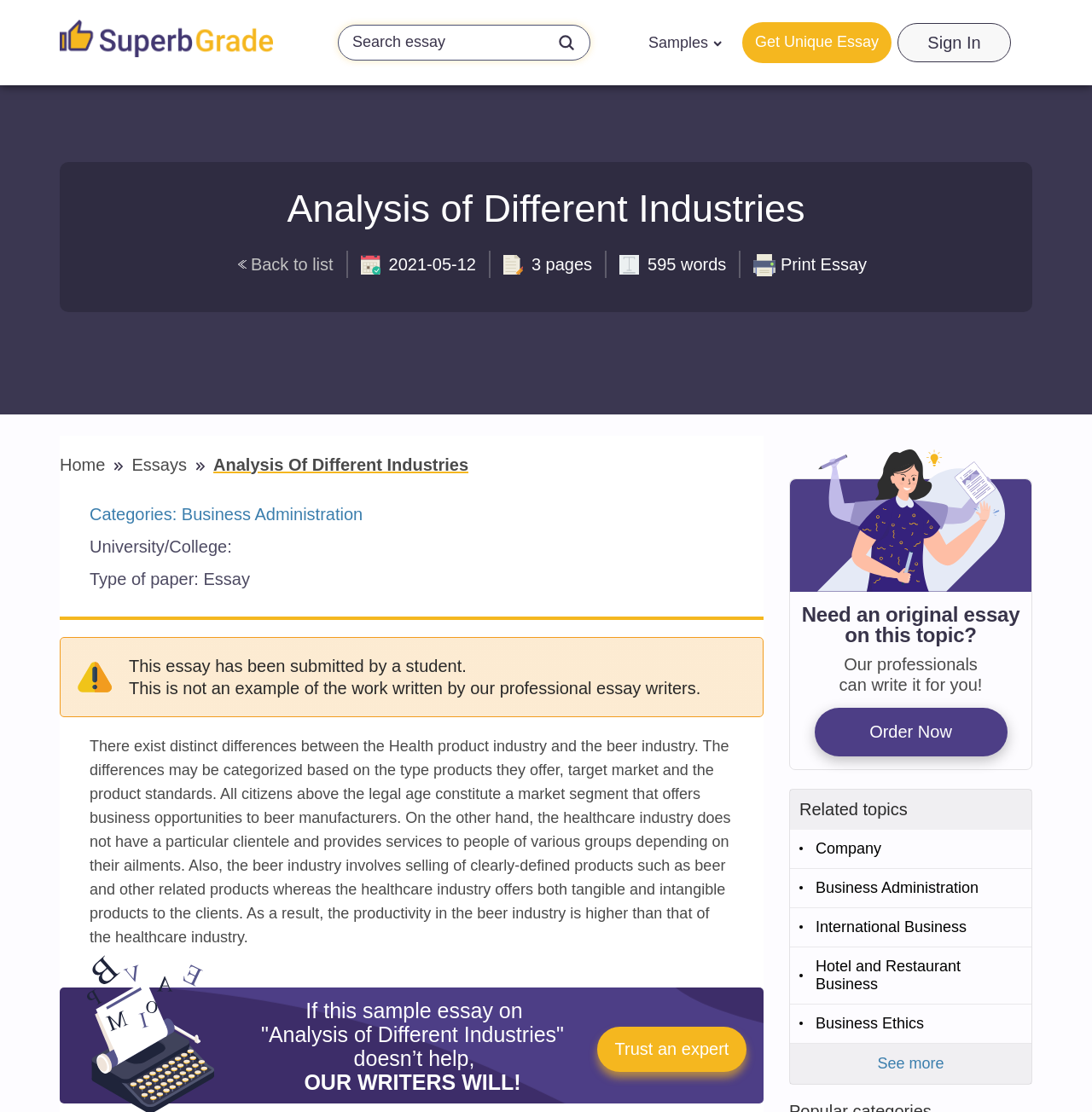Identify the bounding box coordinates of the HTML element based on this description: "Hotel and Restaurant Business".

[0.723, 0.852, 0.945, 0.903]